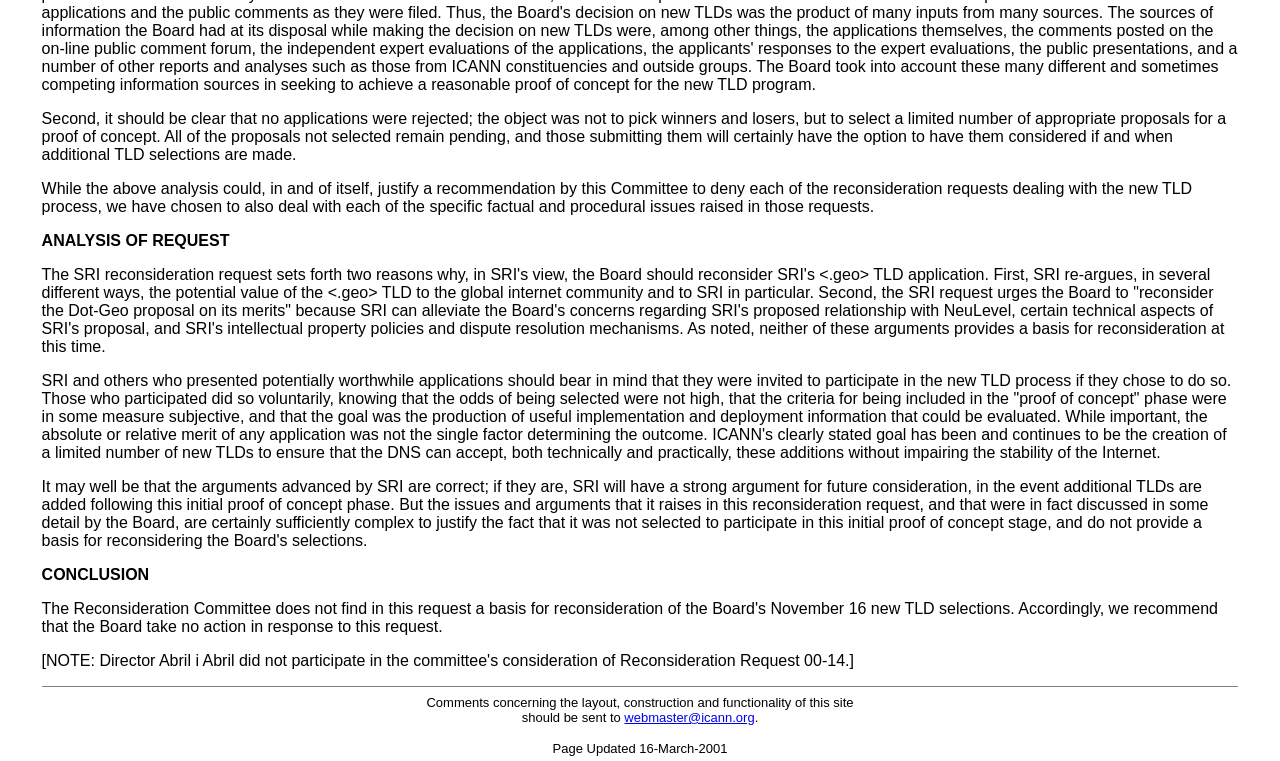Locate the UI element described as follows: "webmaster@icann.org". Return the bounding box coordinates as four float numbers between 0 and 1 in the order [left, top, right, bottom].

[0.488, 0.933, 0.59, 0.953]